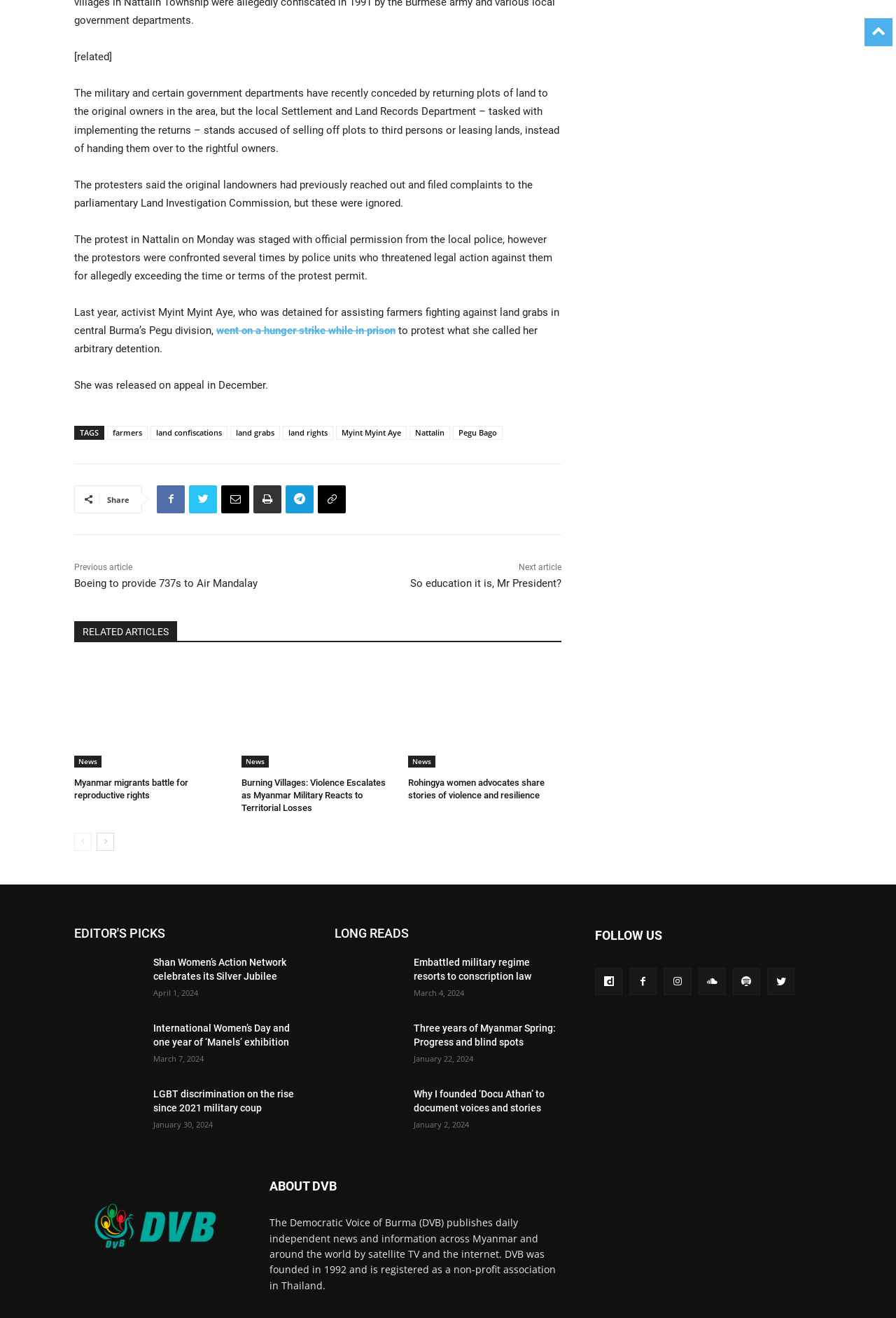From the image, can you give a detailed response to the question below:
What is the topic of the article?

Based on the content of the webpage, the article is discussing the issue of land rights in Myanmar, specifically the struggles of farmers and the government's response to land confiscations.